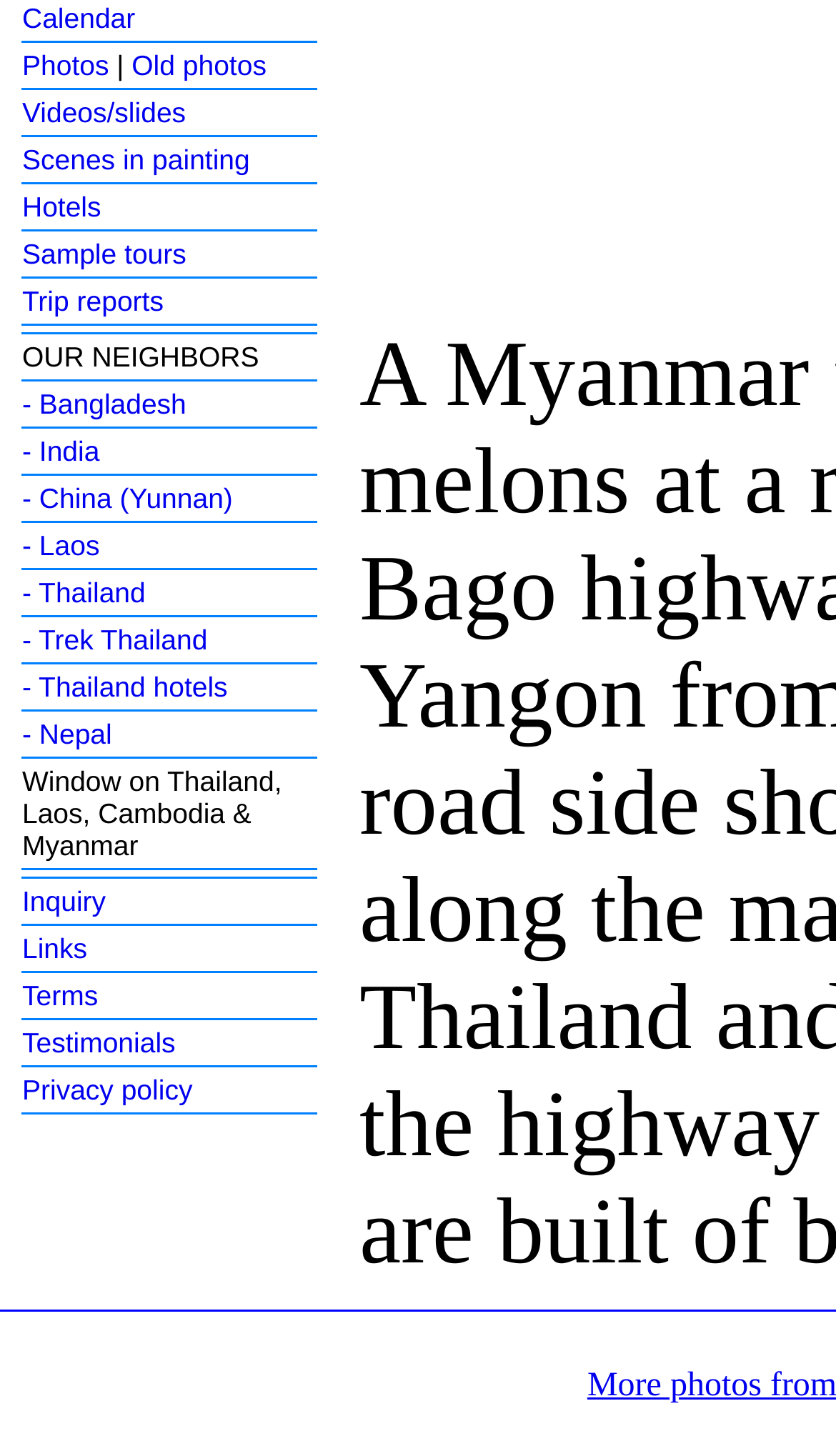Extract the bounding box for the UI element that matches this description: "Photos".

[0.026, 0.034, 0.13, 0.056]